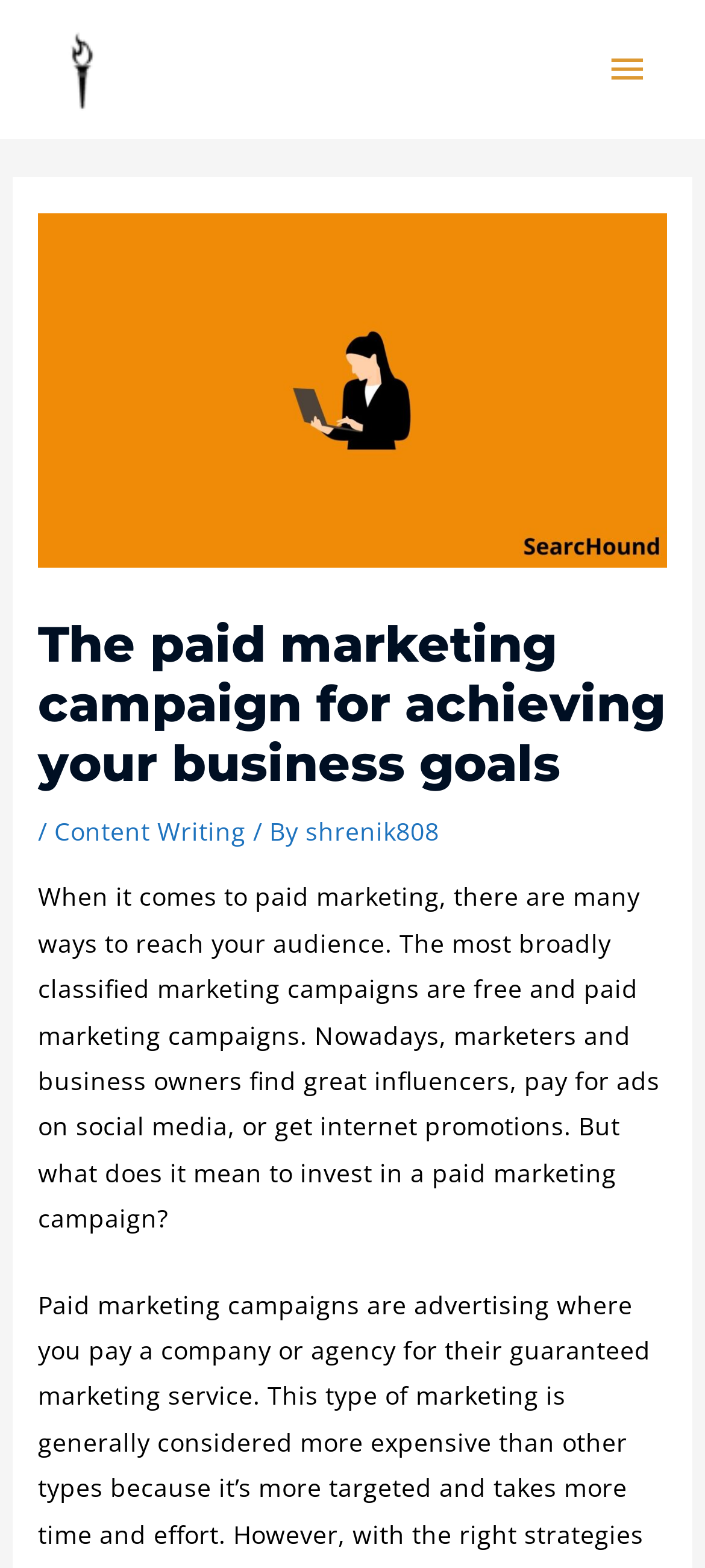Extract the bounding box coordinates for the described element: "Main Menu". The coordinates should be represented as four float numbers between 0 and 1: [left, top, right, bottom].

[0.83, 0.016, 0.949, 0.073]